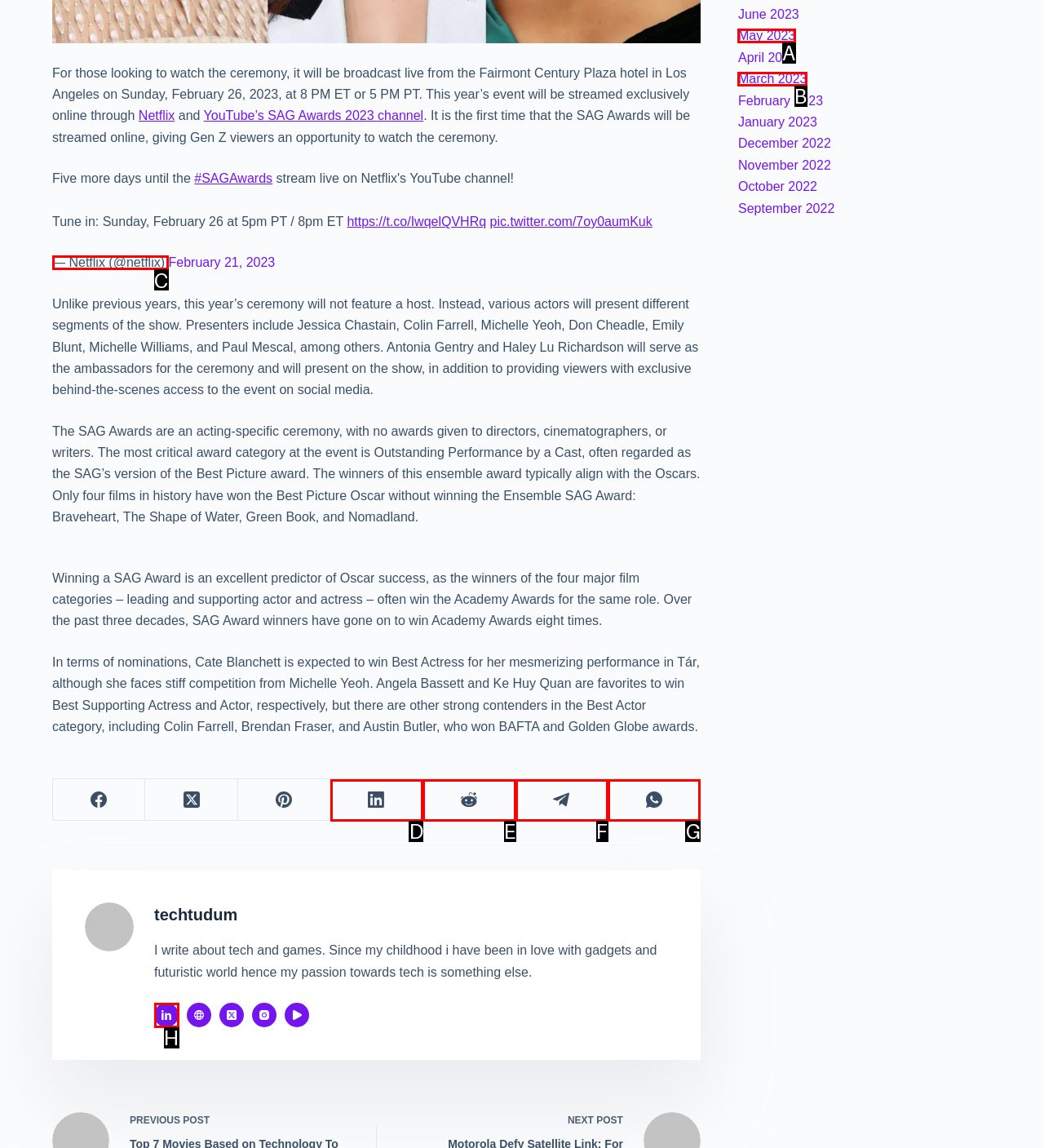To achieve the task: Follow Netflix on Twitter, which HTML element do you need to click?
Respond with the letter of the correct option from the given choices.

C